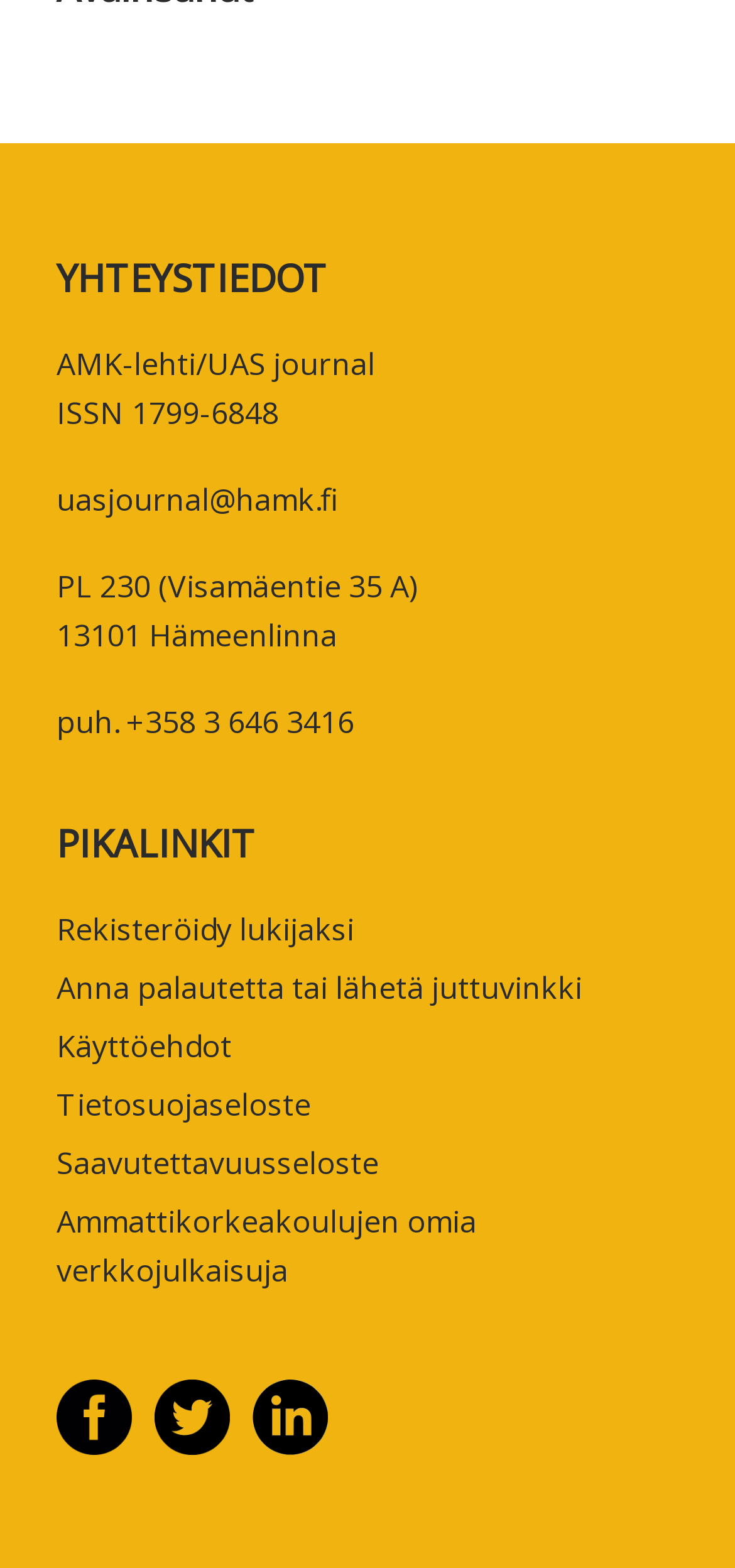Give a short answer to this question using one word or a phrase:
What is the ISSN number of the journal?

1799-6848